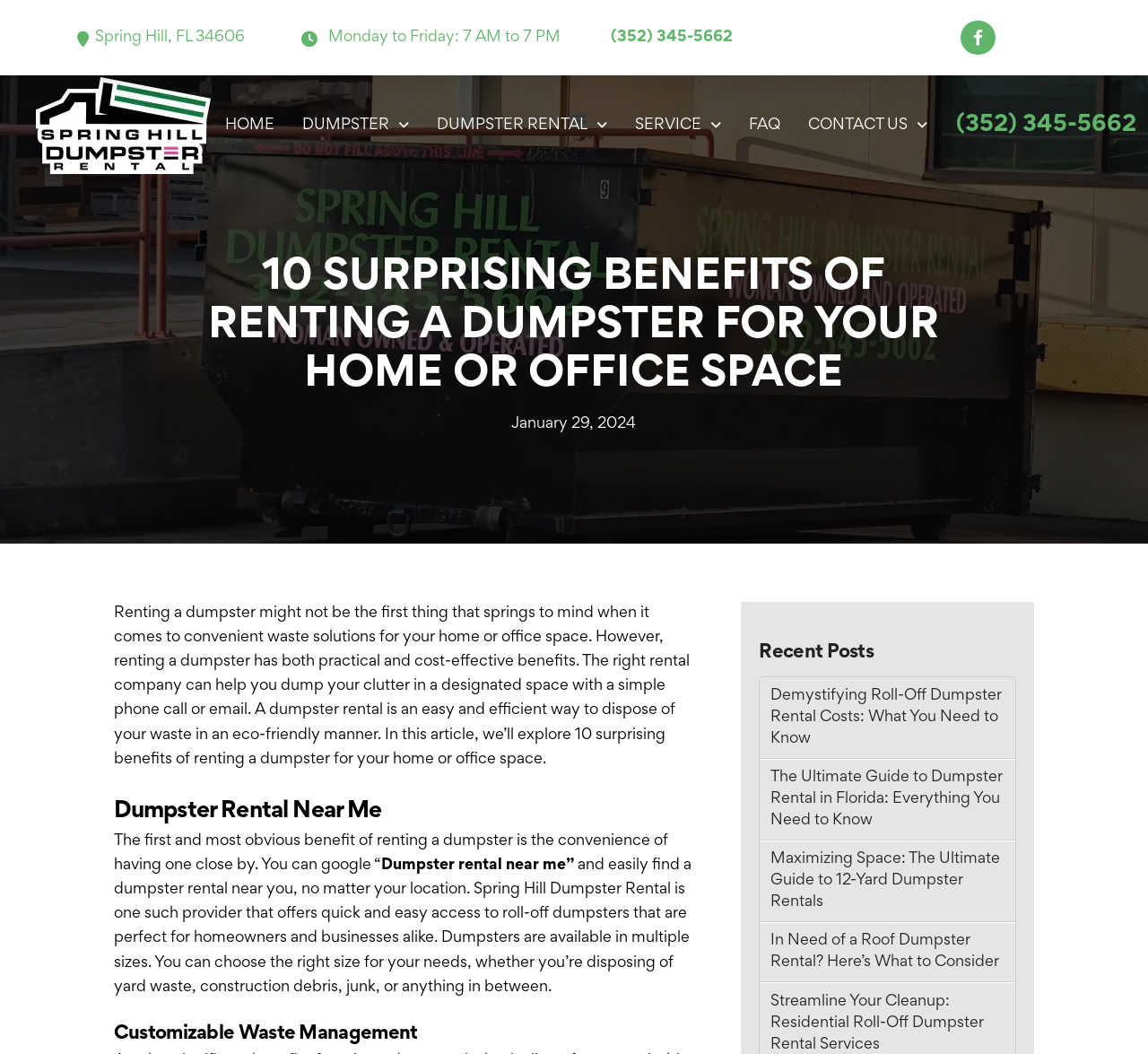Find the bounding box coordinates of the area that needs to be clicked in order to achieve the following instruction: "Read the 'Recent Posts' section". The coordinates should be specified as four float numbers between 0 and 1, i.e., [left, top, right, bottom].

[0.661, 0.601, 0.885, 0.638]